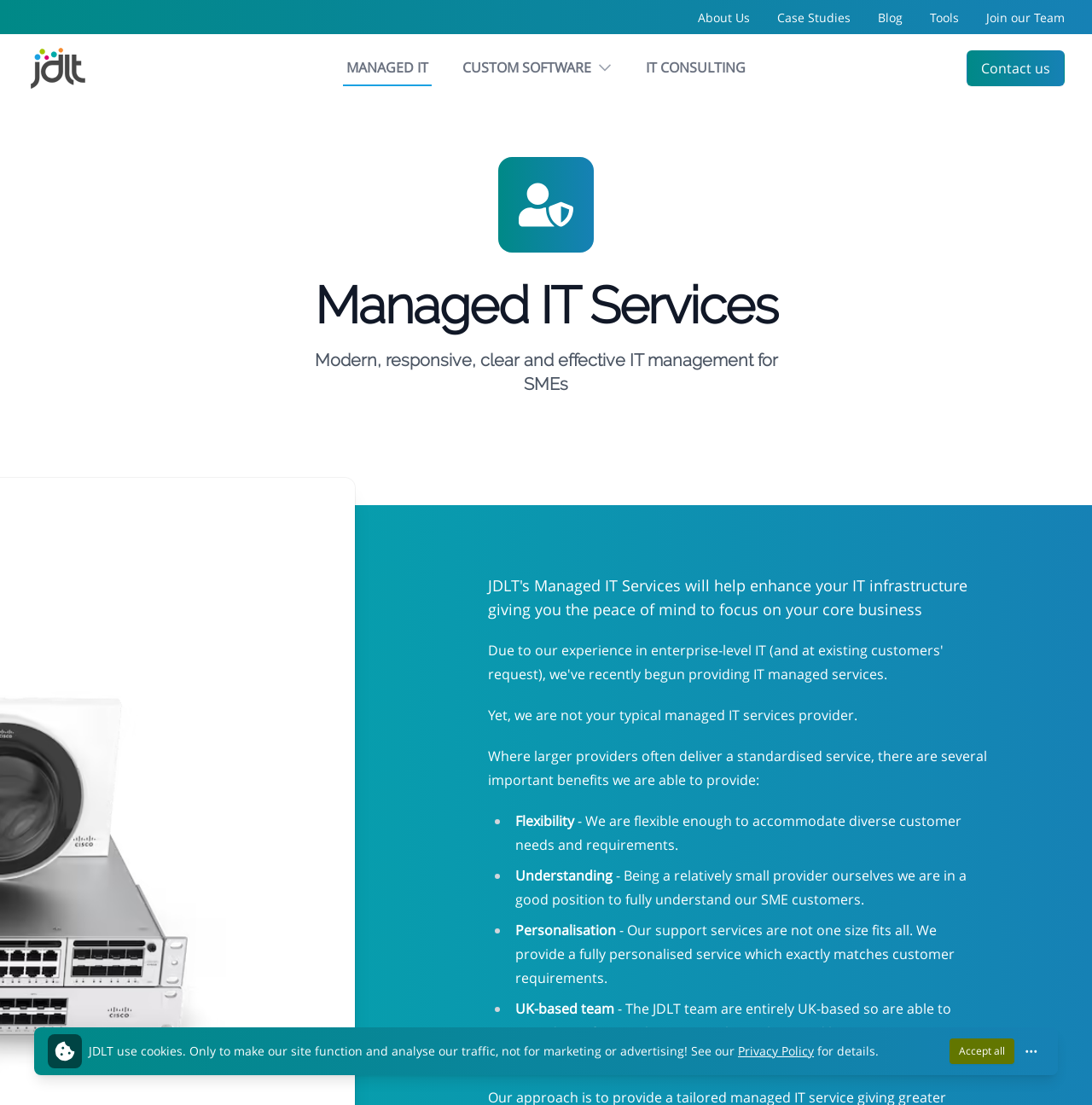Kindly respond to the following question with a single word or a brief phrase: 
What type of services does JDLT provide?

Managed IT Services